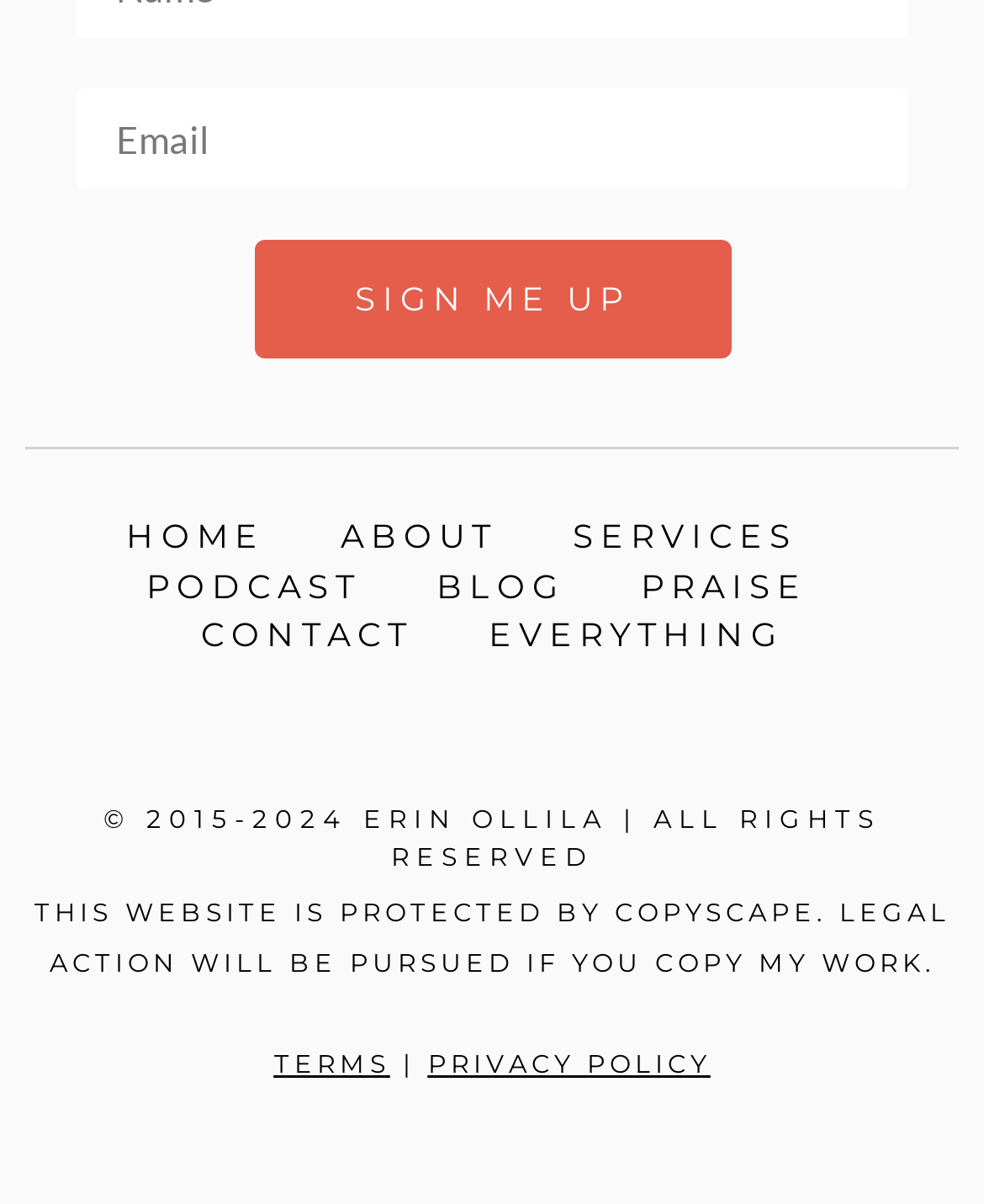Identify the bounding box coordinates of the region that should be clicked to execute the following instruction: "Read about services".

[0.582, 0.428, 0.81, 0.461]